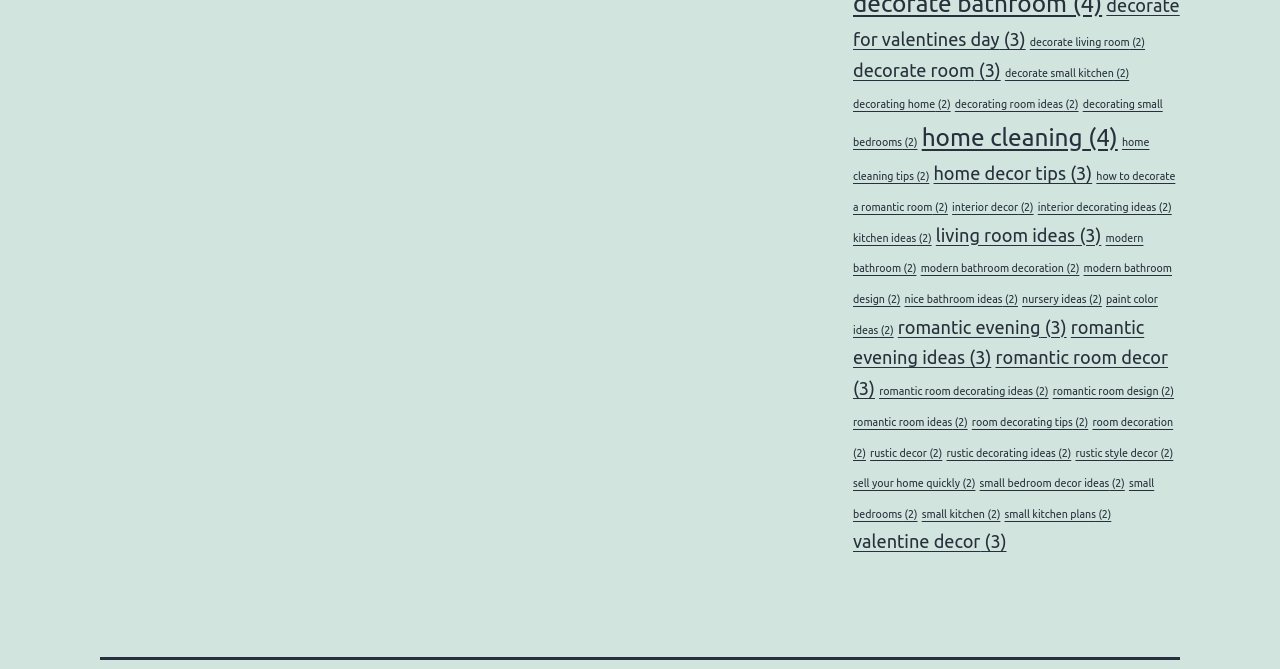Could you highlight the region that needs to be clicked to execute the instruction: "learn about home cleaning tips"?

[0.666, 0.203, 0.898, 0.272]